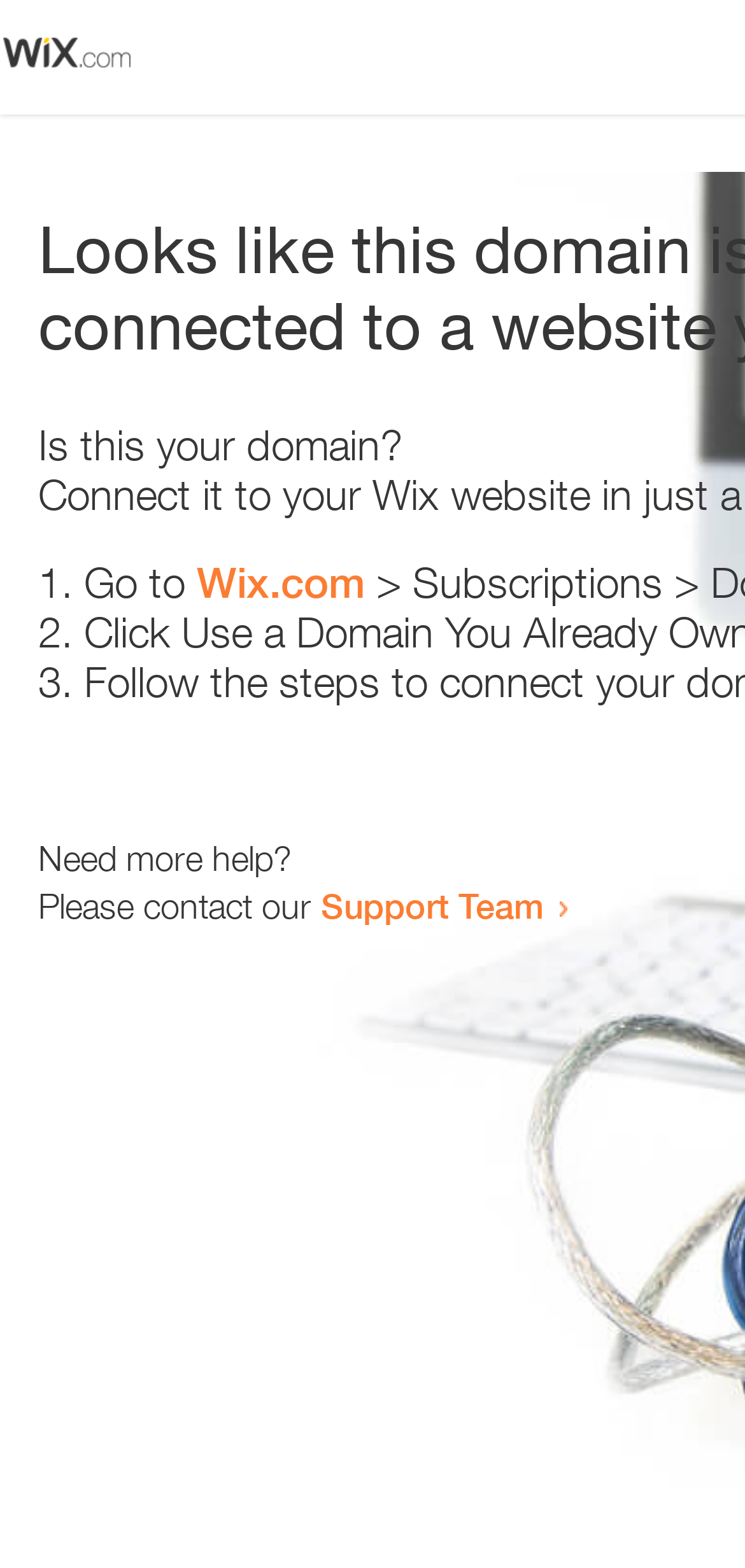Can you find the bounding box coordinates for the UI element given this description: "Wix.com"? Provide the coordinates as four float numbers between 0 and 1: [left, top, right, bottom].

[0.264, 0.356, 0.49, 0.387]